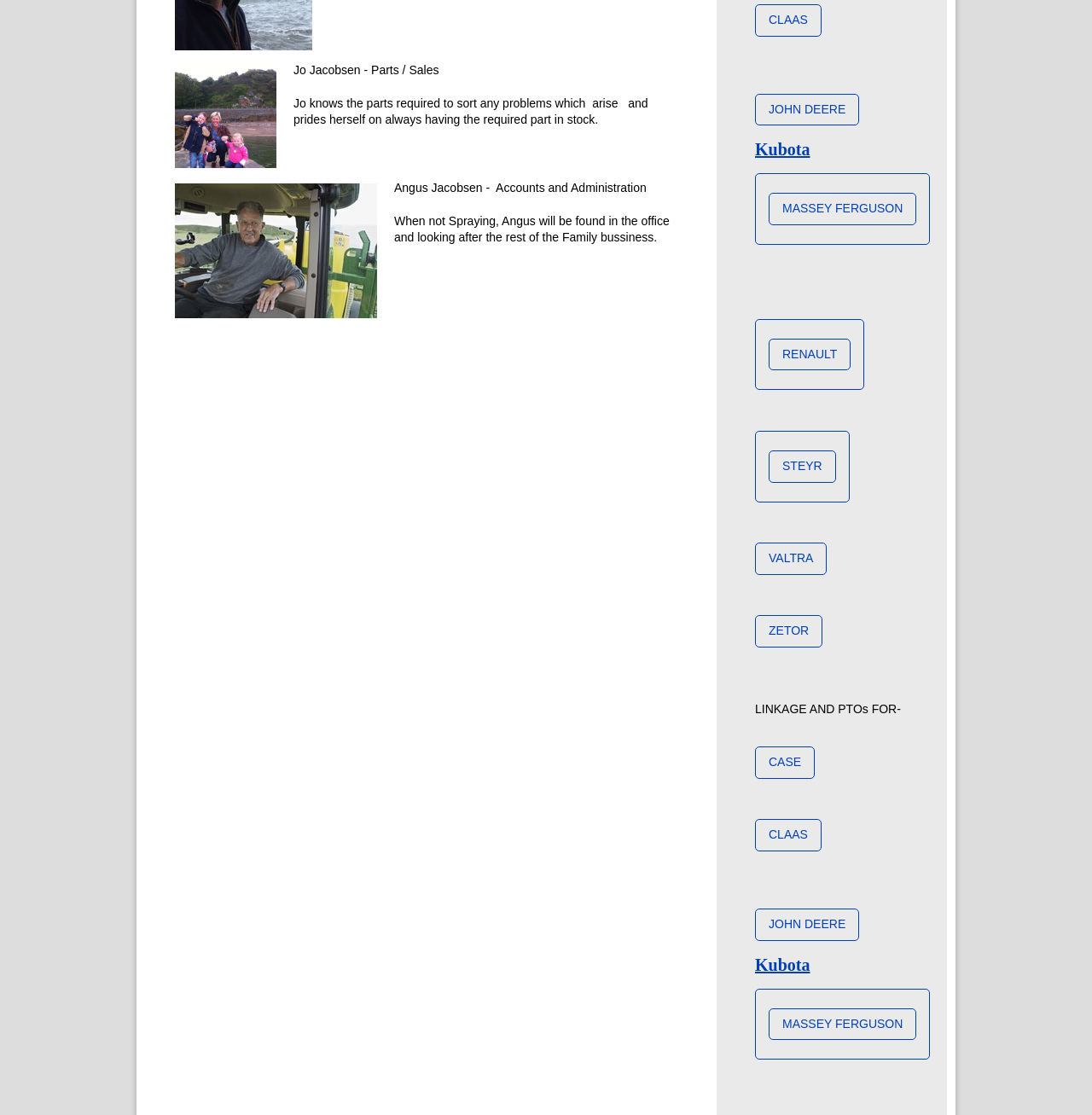Please locate the UI element described by "JOHN DEERE" and provide its bounding box coordinates.

[0.691, 0.084, 0.787, 0.113]